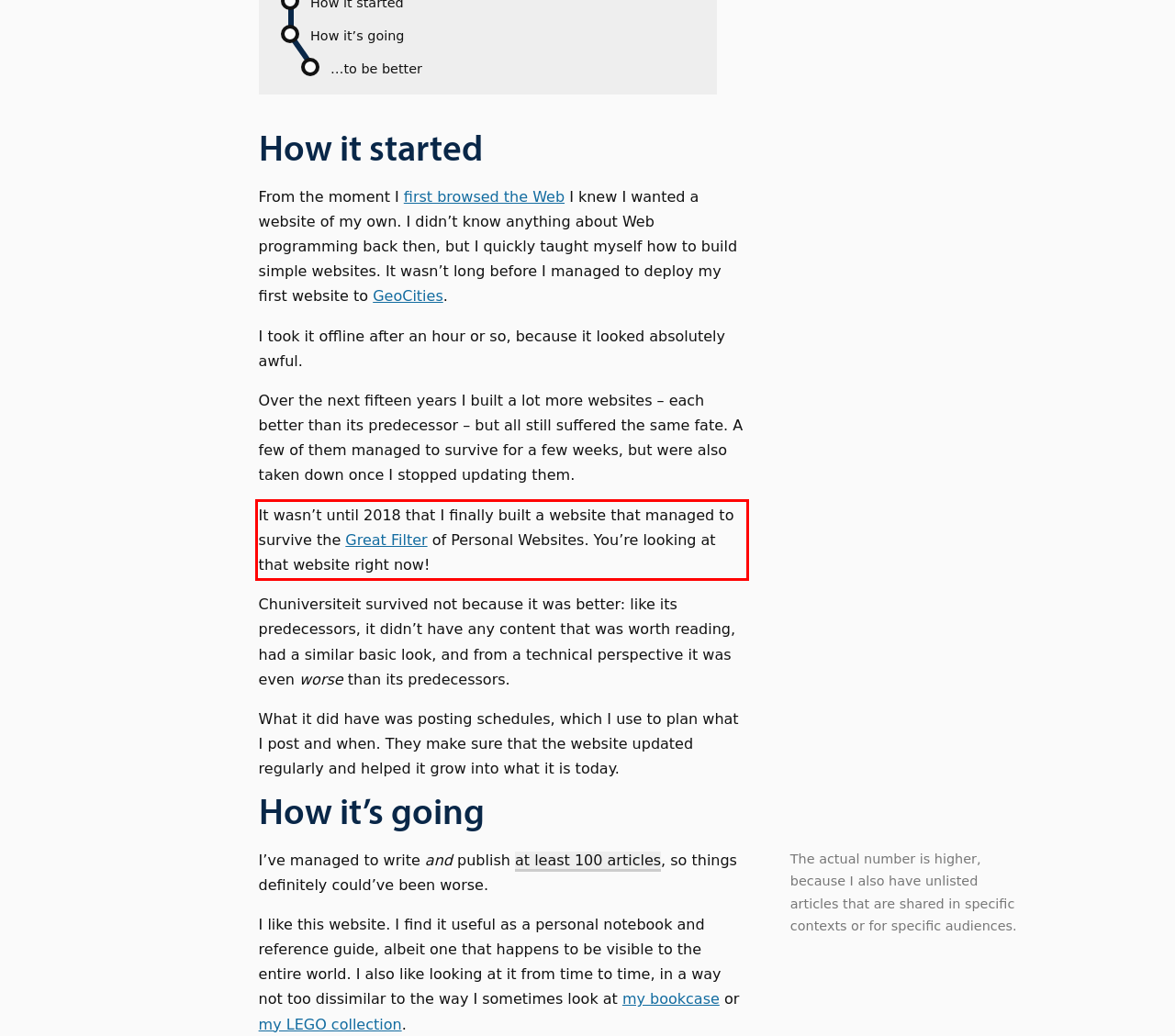Analyze the screenshot of the webpage and extract the text from the UI element that is inside the red bounding box.

It wasn’t until 2018 that I finally built a website that managed to survive the Great Filter of Personal Websites. You’re looking at that website right now!